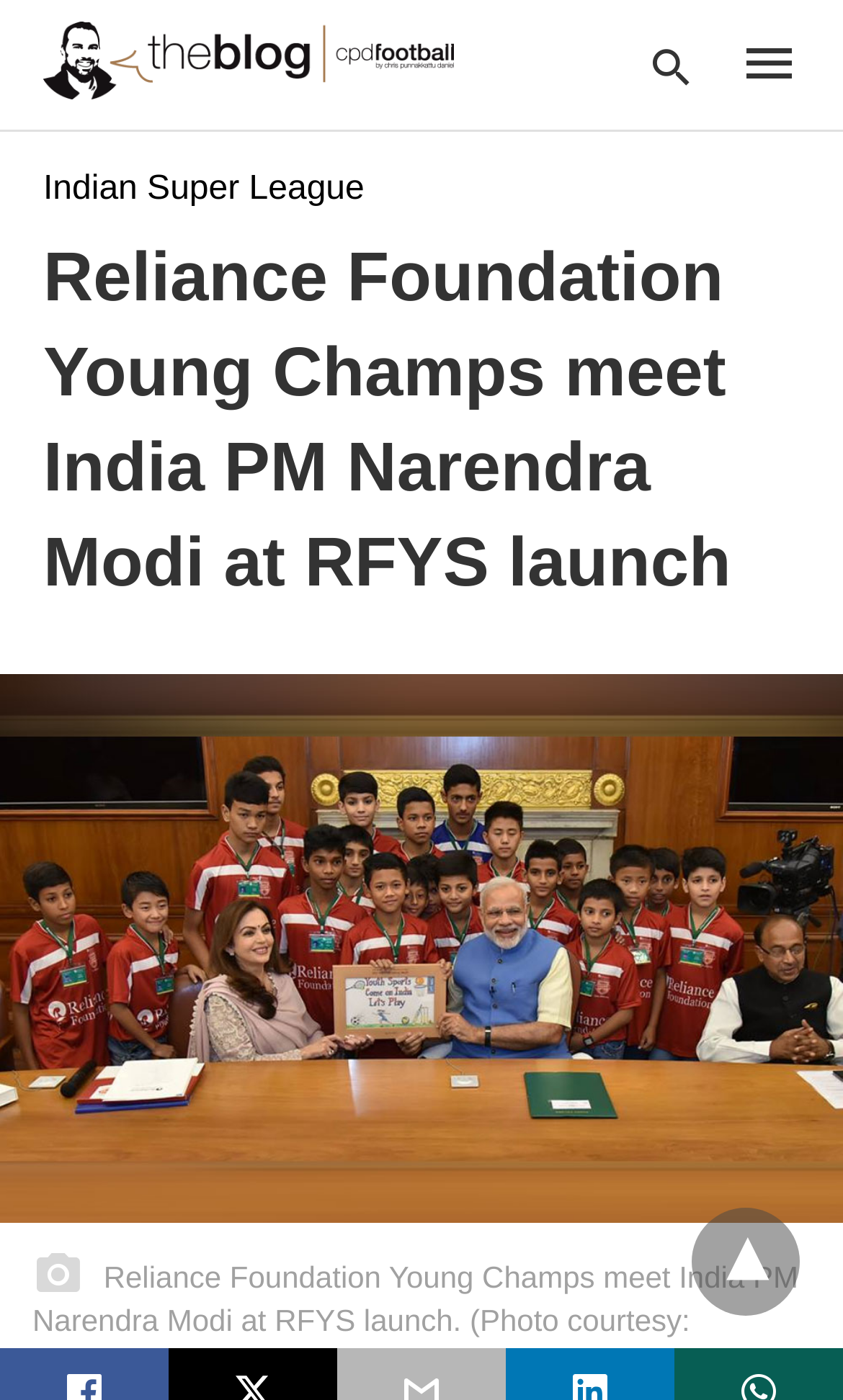What is the source of the photo on the webpage?
Using the visual information from the image, give a one-word or short-phrase answer.

Reliance Foundation